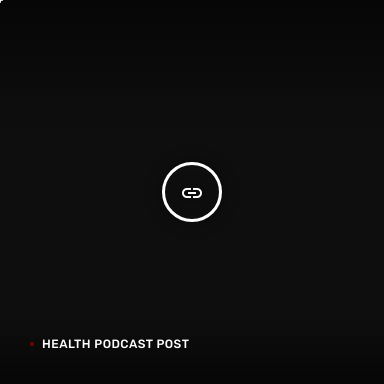Please provide a detailed answer to the question below based on the screenshot: 
What does the link icon signify?

The question asks about the significance of the link icon in the image. The caption explains that the minimalist link icon, represented in white, signifies connectivity and digital access, which is a crucial aspect of the podcast's online presence and digital distribution.